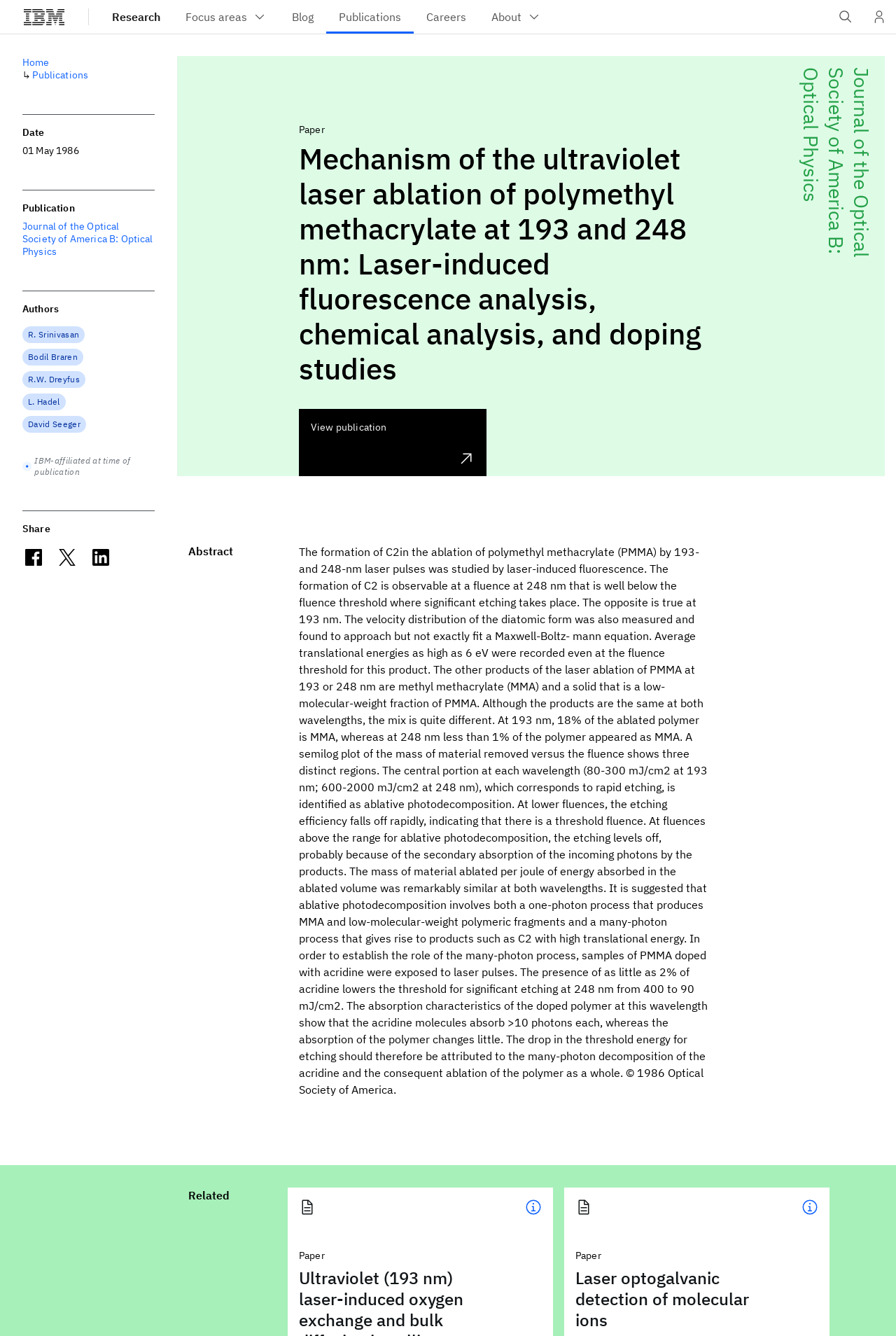Locate the bounding box coordinates of the clickable region to complete the following instruction: "Go to Research."

[0.111, 0.0, 0.193, 0.025]